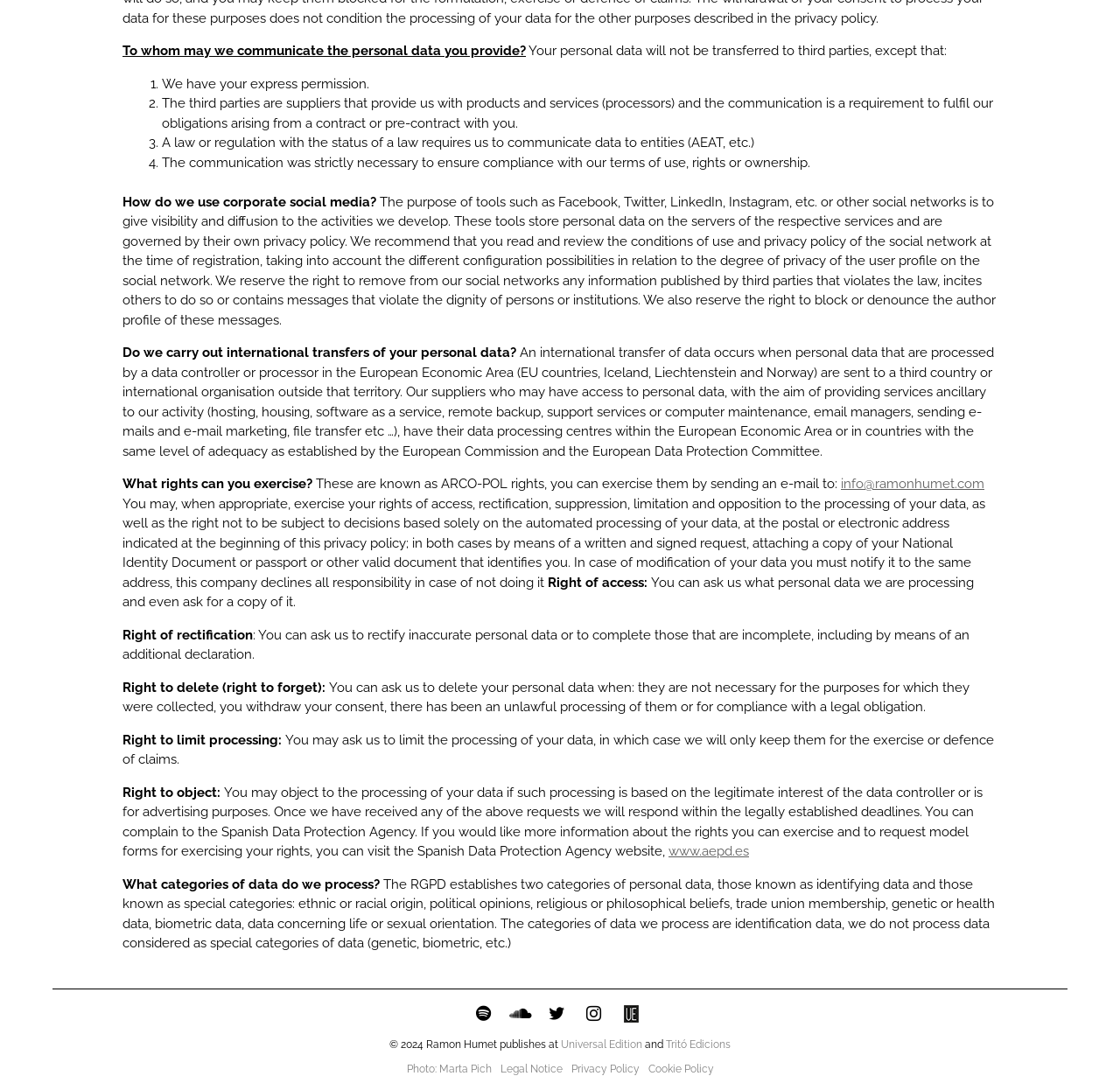Please reply to the following question using a single word or phrase: 
What is the purpose of corporate social media?

Give visibility and diffusion to activities